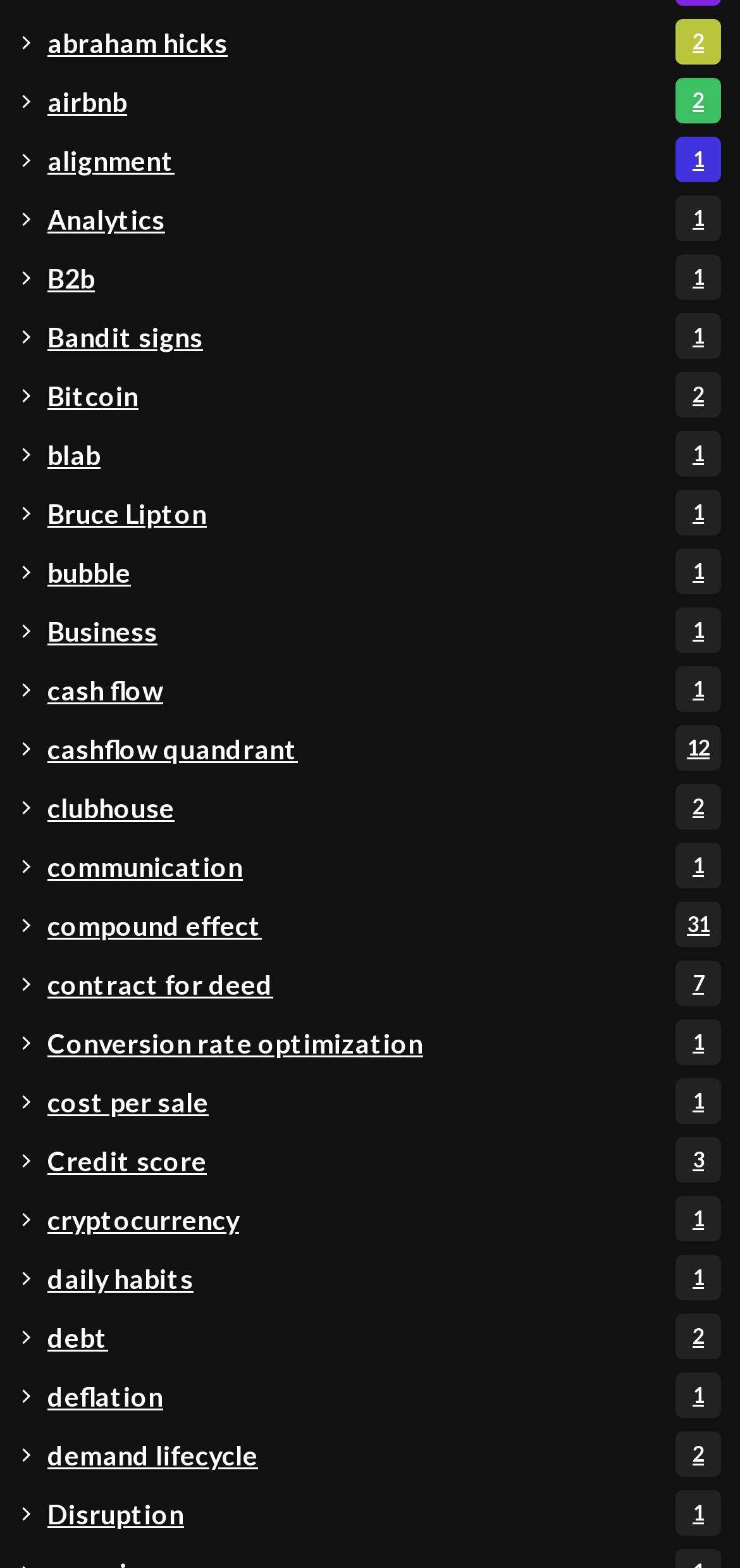How many links have the word 'business' in their text?
Refer to the screenshot and deliver a thorough answer to the question presented.

I searched for links with OCR text containing the word 'business' and found one link with the text 'Business 1', so there is only one link with the word 'business' in its text.